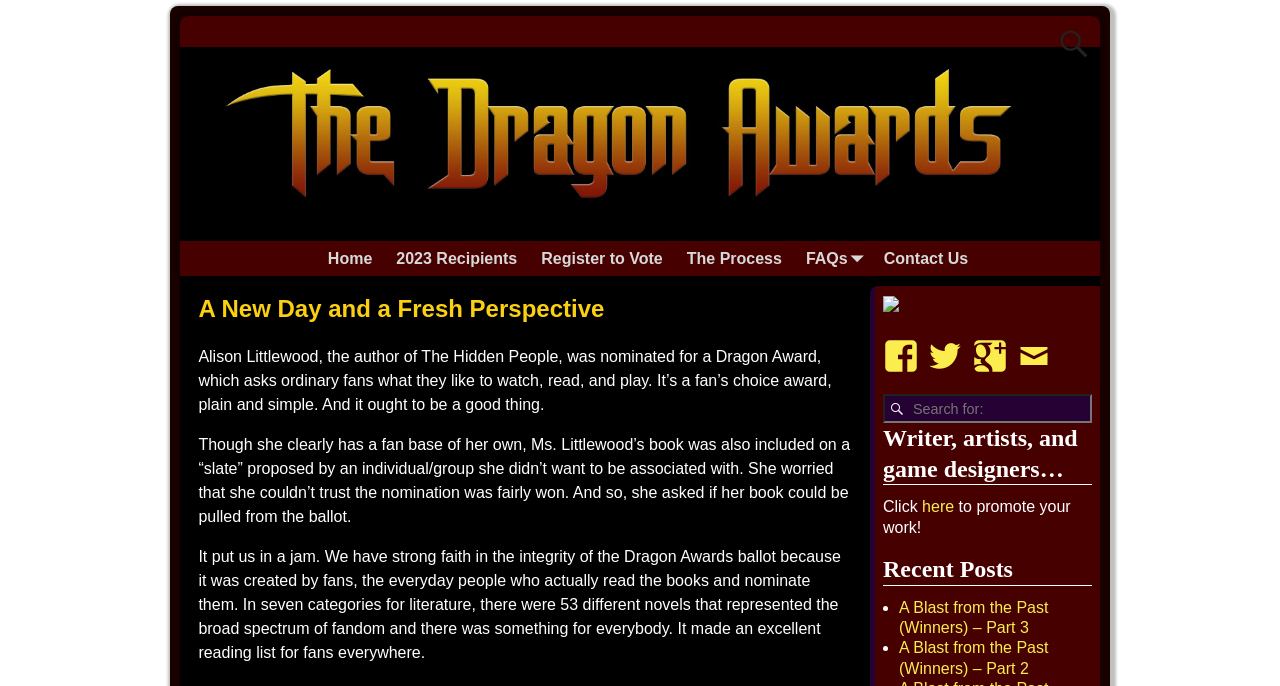Identify the bounding box coordinates for the element that needs to be clicked to fulfill this instruction: "Explore the 'Timeline of Major Outpourings of the Spirit Among God’s People'". Provide the coordinates in the format of four float numbers between 0 and 1: [left, top, right, bottom].

None